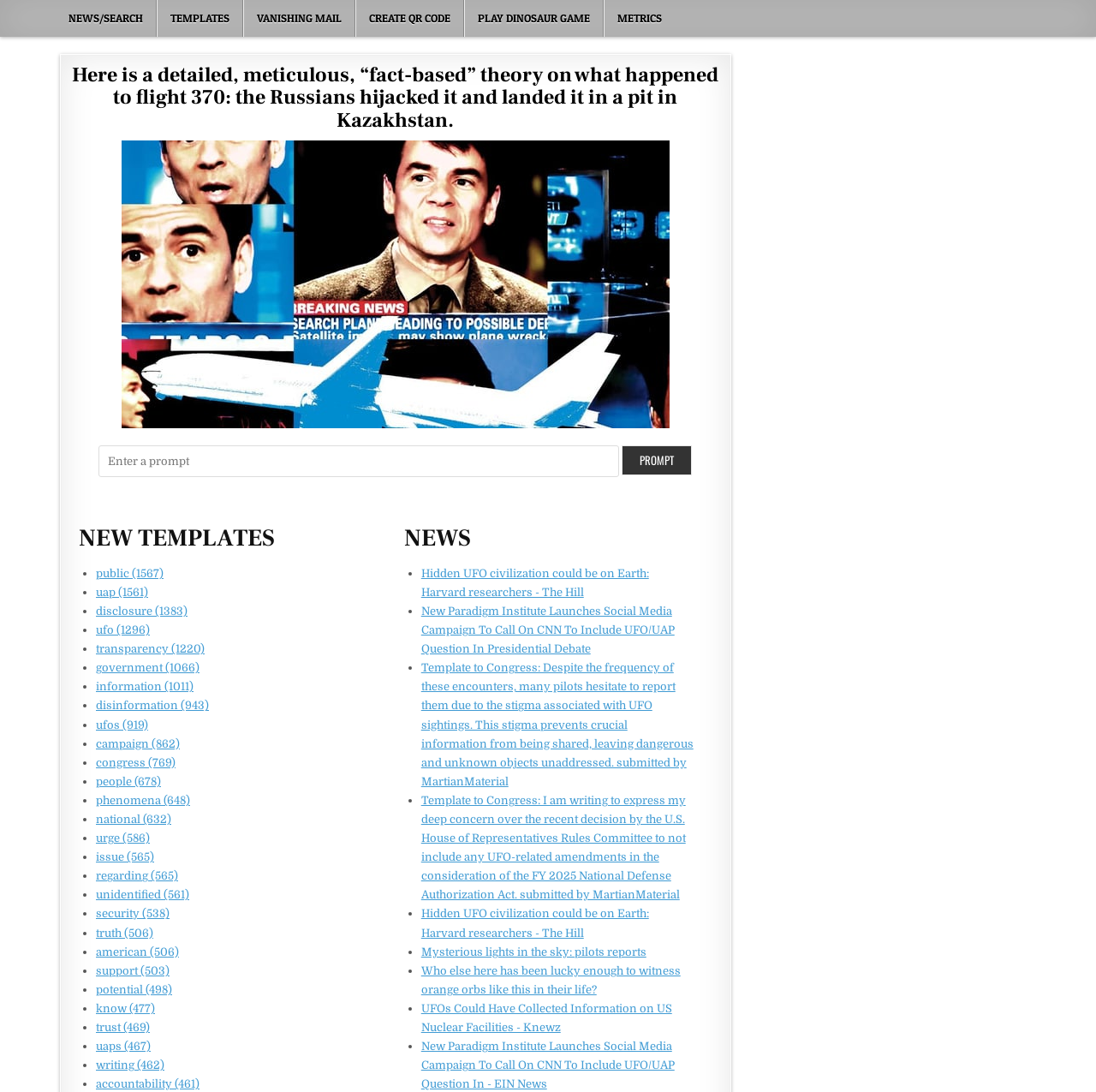Analyze the image and give a detailed response to the question:
What is the category of the links under 'NEWS'?

I analyzed the links under the 'NEWS' heading and found that they are all related to UFO/UAP news, suggesting that the category of these links is UFO/UAP news.